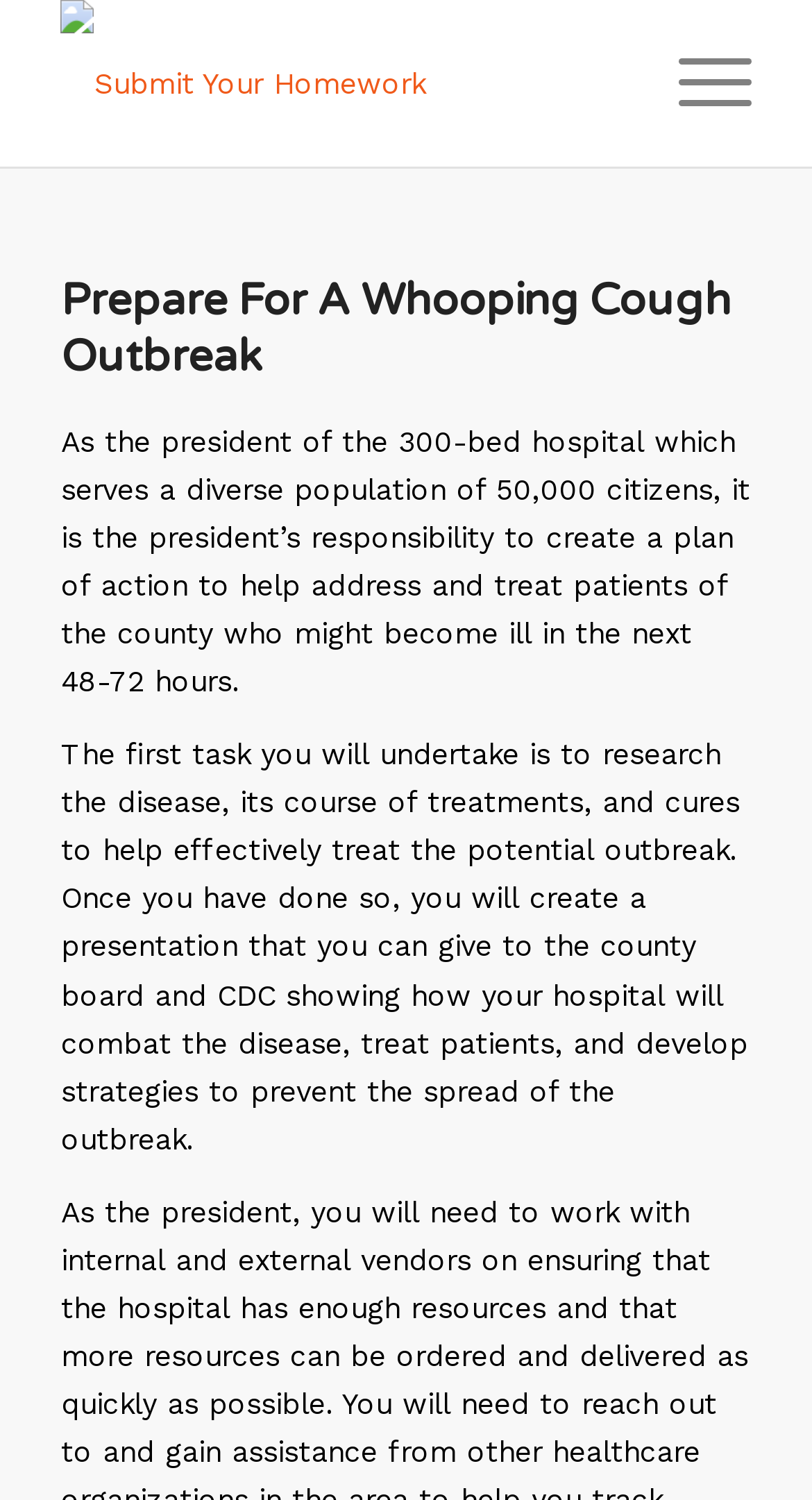Describe every aspect of the webpage in a detailed manner.

The webpage appears to be a homework submission page related to a whooping cough outbreak scenario. At the top left, there is a link to "Submit Your Homework" accompanied by an image, which takes up most of the top section of the page. 

To the top right, there is a "Menu" link. Below the "Submit Your Homework" link, there is a heading that reads "Prepare For A Whooping Cough Outbreak". 

Underneath the heading, there are two blocks of text. The first block explains the scenario, stating that as the president of a 300-bed hospital, it is the president's responsibility to create a plan to address and treat patients who might become ill in the next 48-72 hours. 

The second block of text outlines the task, which involves researching the disease, its treatments, and cures, and then creating a presentation to show how the hospital will combat the disease, treat patients, and prevent the spread of the outbreak.